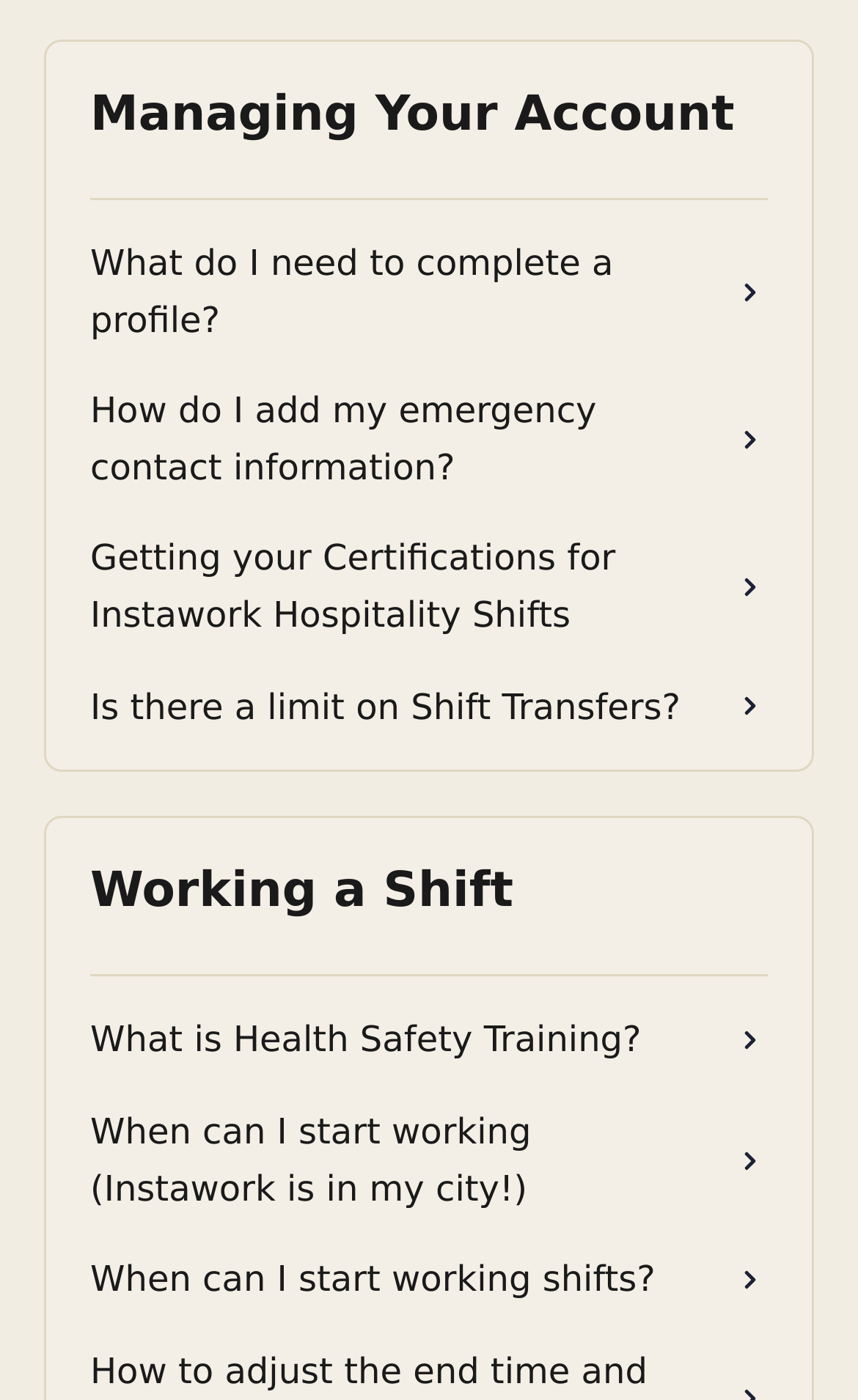How many links are there under Working a Shift?
Give a detailed explanation using the information visible in the image.

Upon examining the webpage, I can see that there is only one link under the 'Working a Shift' section, which is the link 'Working a Shift' itself.